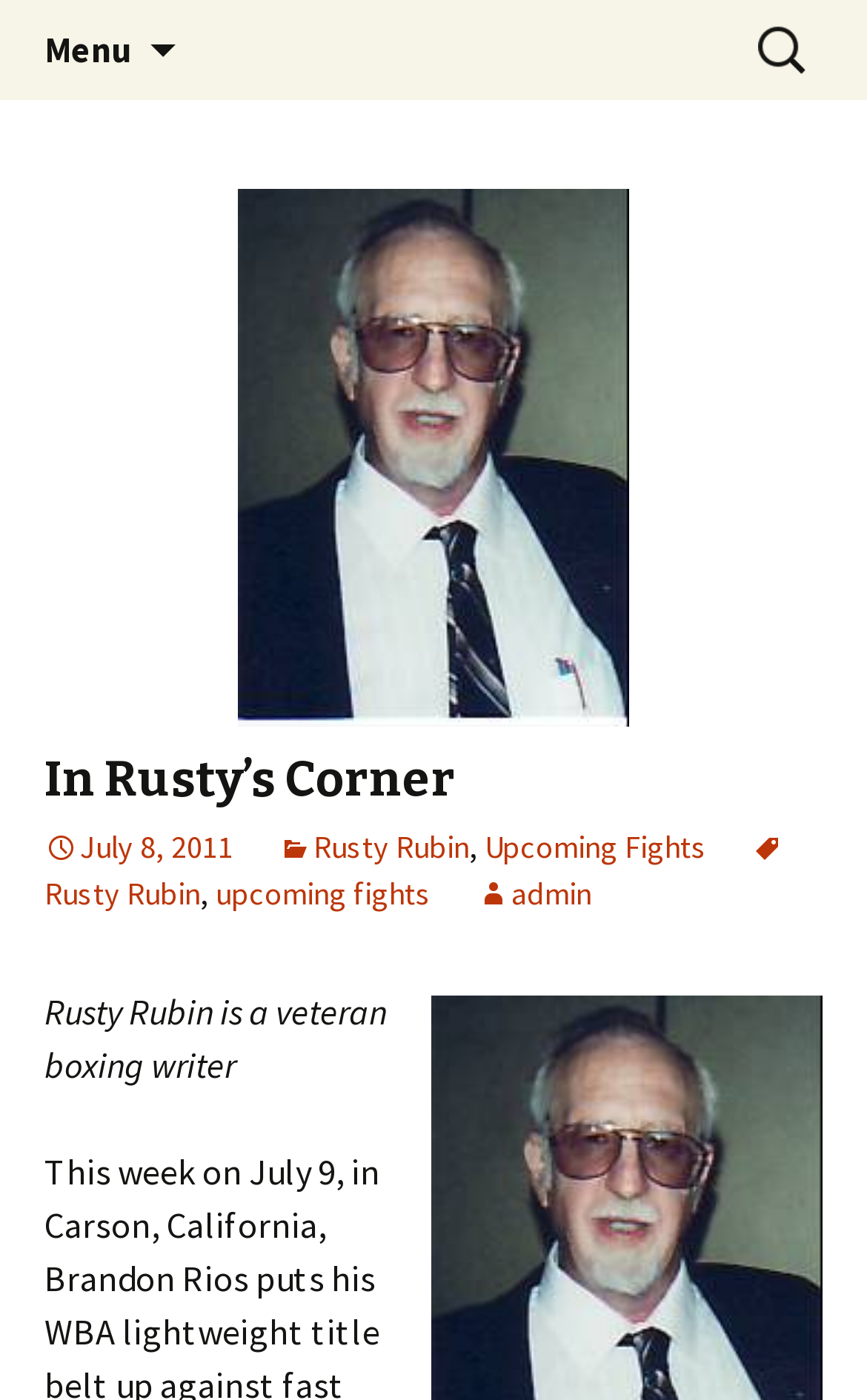Return the bounding box coordinates of the UI element that corresponds to this description: "July 8, 2011". The coordinates must be given as four float numbers in the range of 0 and 1, [left, top, right, bottom].

[0.051, 0.59, 0.269, 0.618]